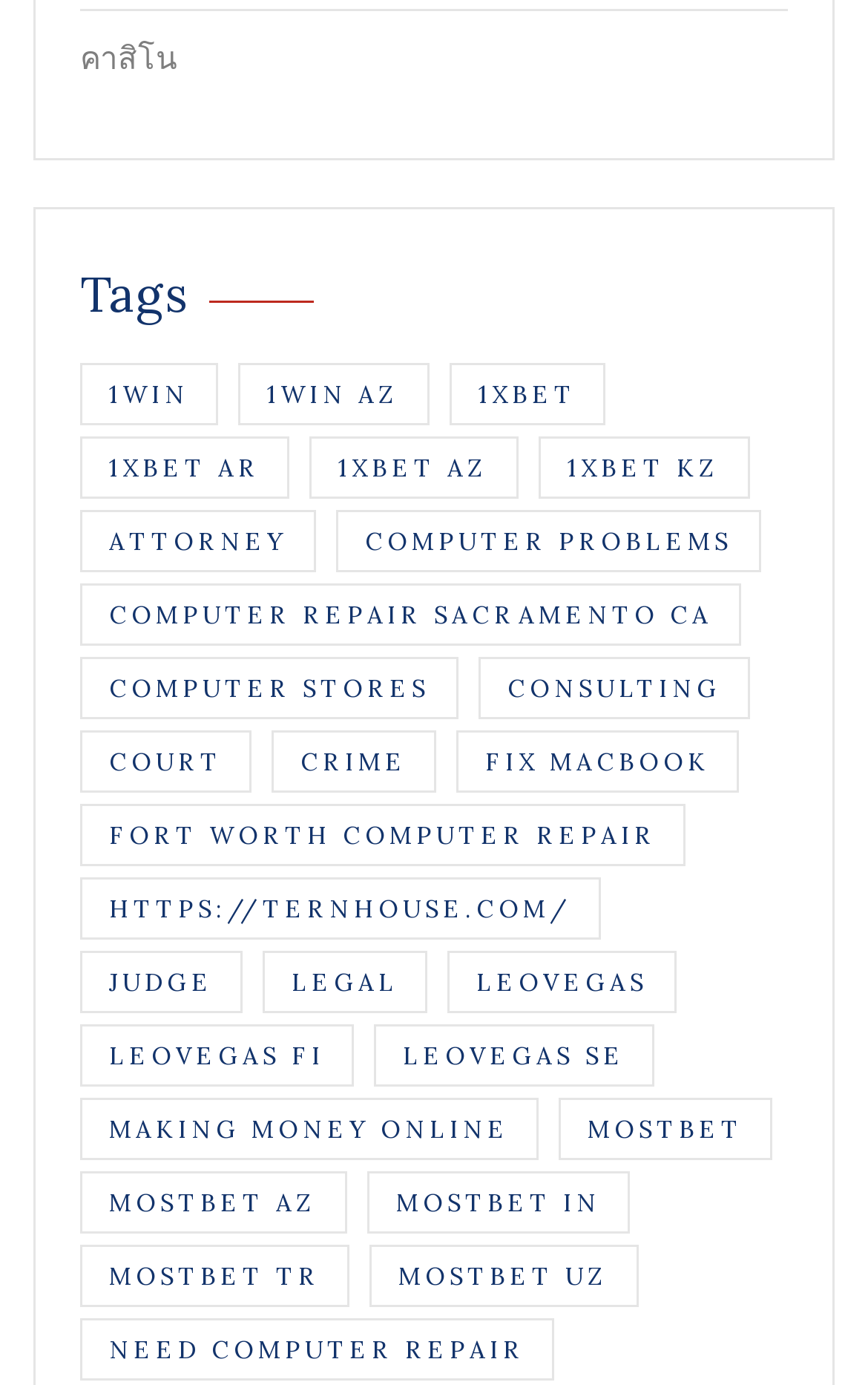Using the provided element description: "computer stores", identify the bounding box coordinates. The coordinates should be four floats between 0 and 1 in the order [left, top, right, bottom].

[0.092, 0.474, 0.528, 0.519]